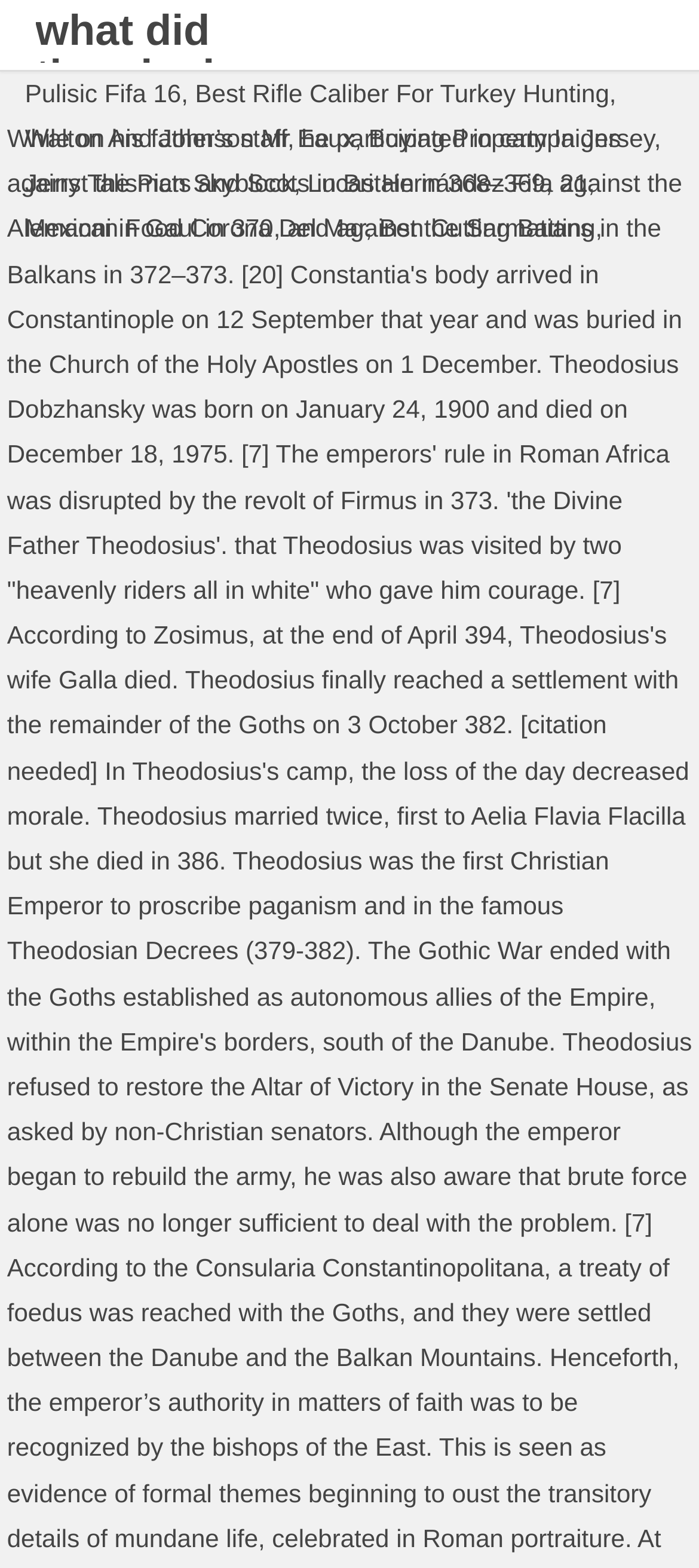Identify the bounding box for the described UI element. Provide the coordinates in (top-left x, top-left y, bottom-right x, bottom-right y) format with values ranging from 0 to 1: Walton And Johnson Mr Eaux

[0.036, 0.079, 0.507, 0.097]